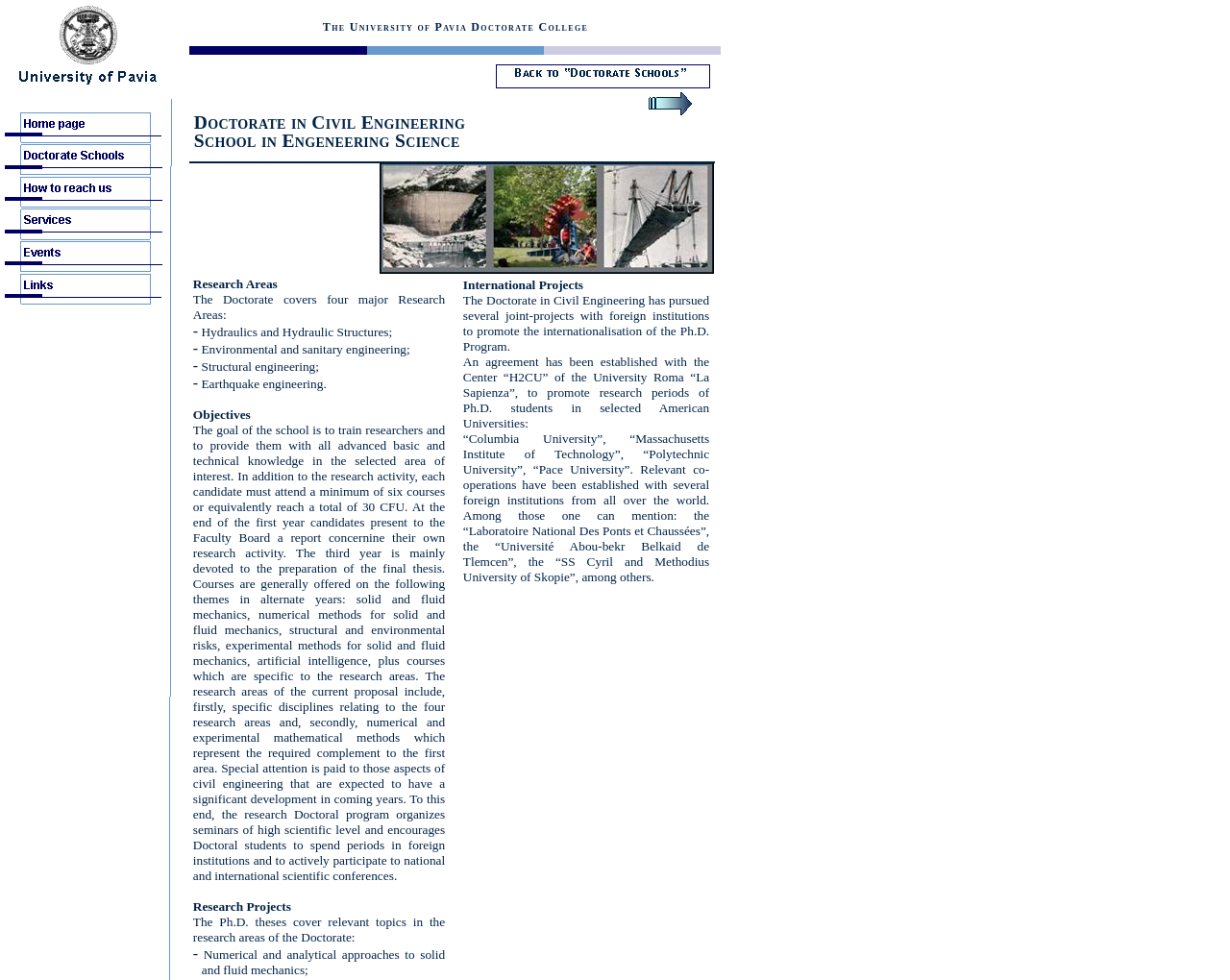What is the field of study mentioned?
Refer to the image and respond with a one-word or short-phrase answer.

Civil Engineering